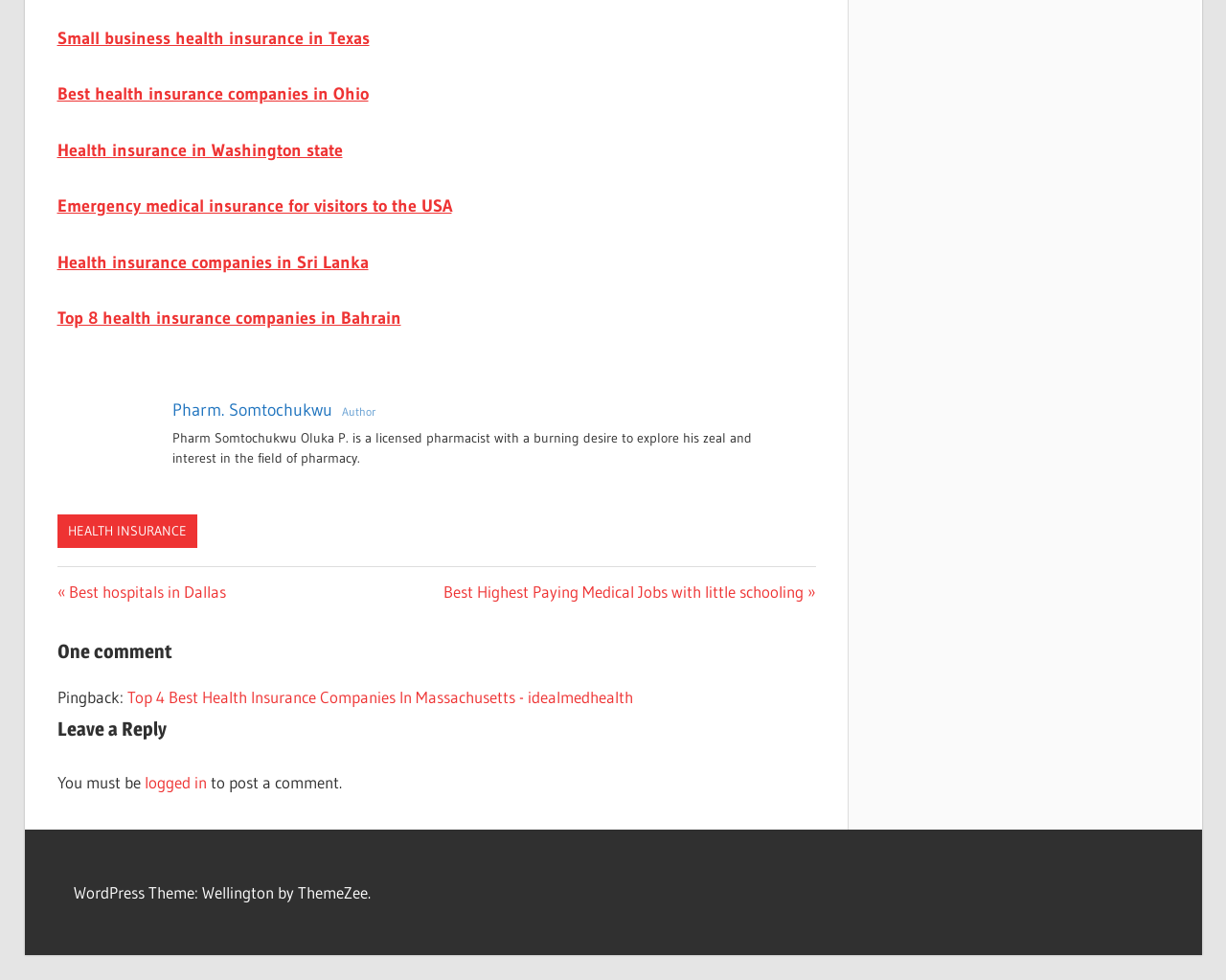How many comments are on this post?
Please provide a comprehensive answer to the question based on the webpage screenshot.

The number of comments can be determined by reading the heading 'One comment' which is located above the comment section.